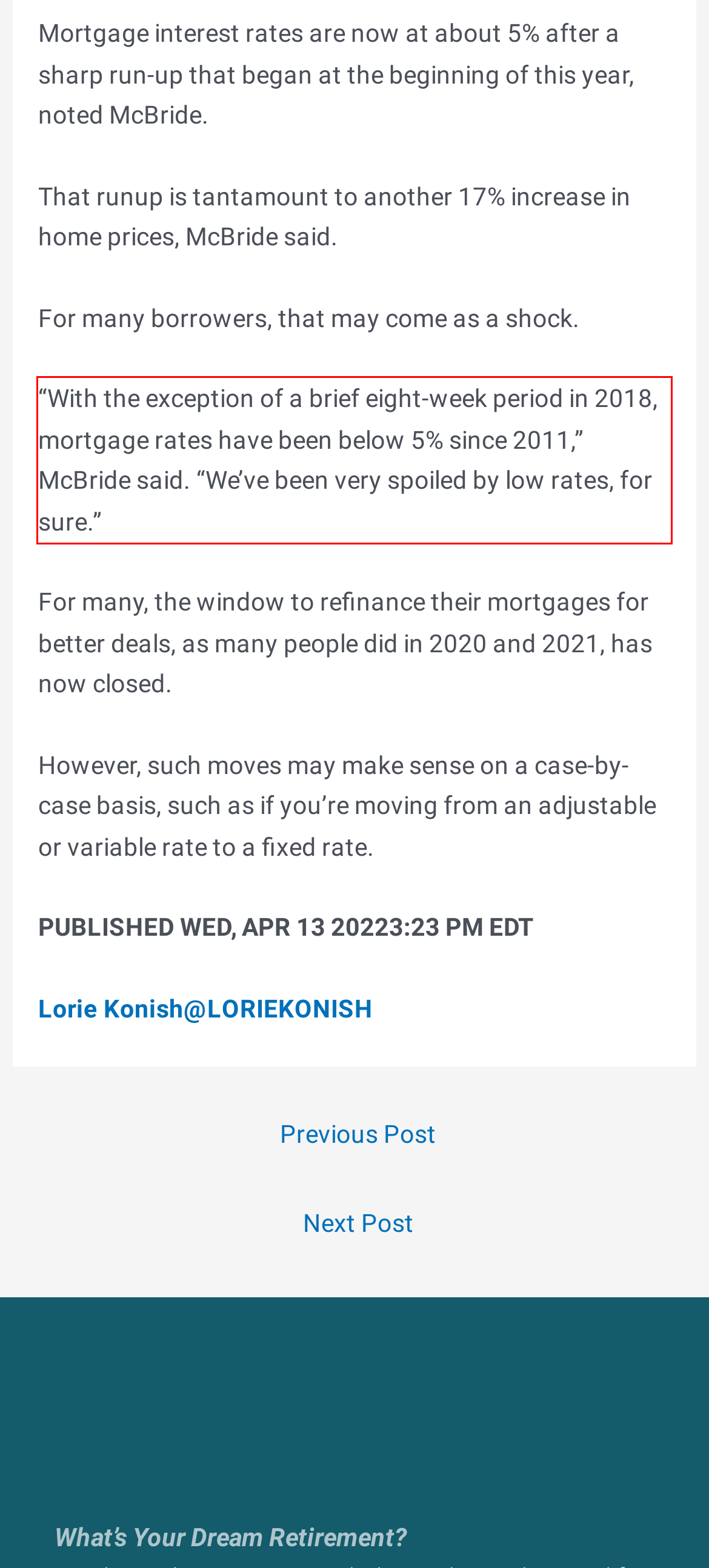Identify and transcribe the text content enclosed by the red bounding box in the given screenshot.

“With the exception of a brief eight-week period in 2018, mortgage rates have been below 5% since 2011,” McBride said. “We’ve been very spoiled by low rates, for sure.”